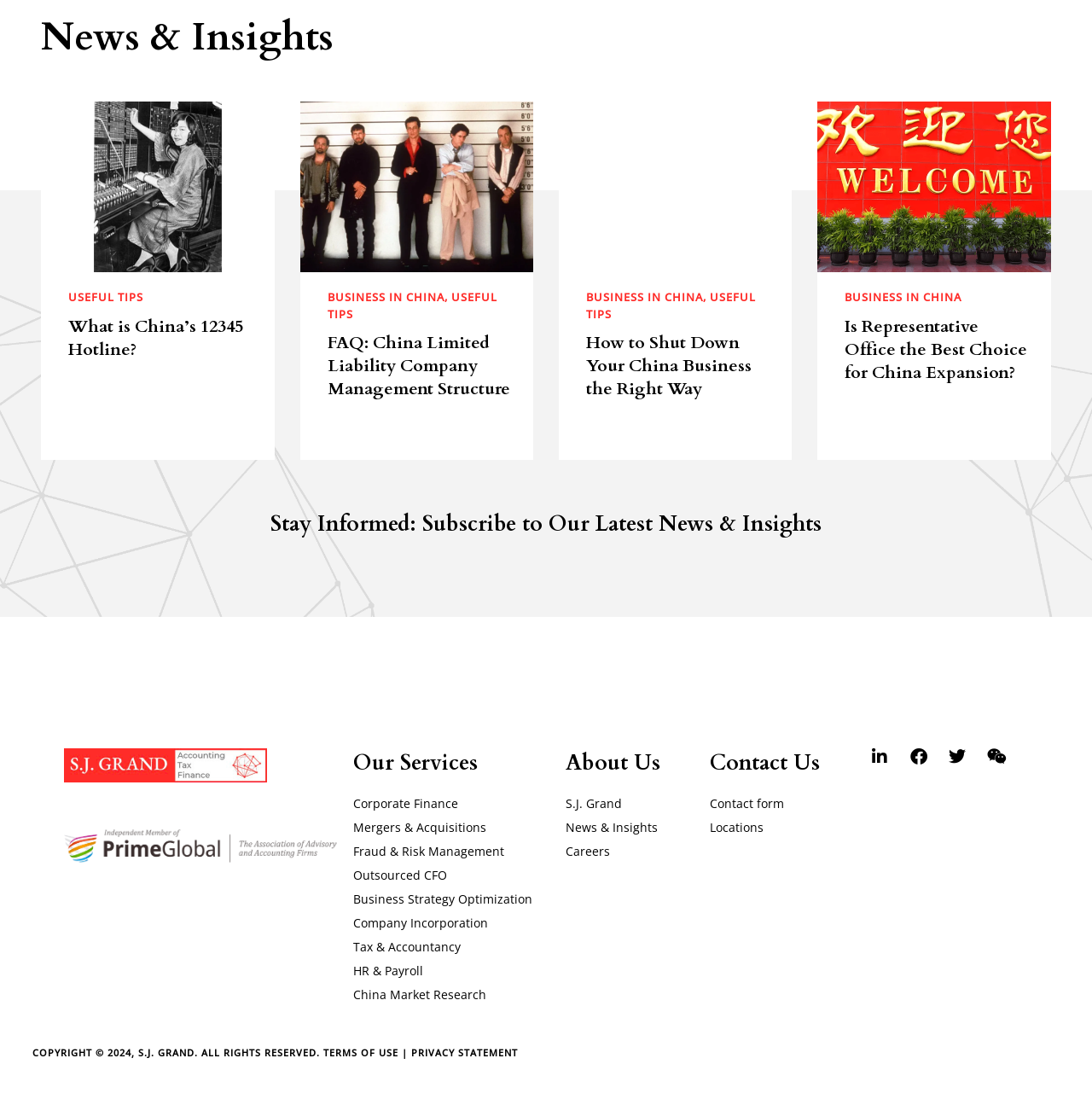Determine the bounding box coordinates of the element's region needed to click to follow the instruction: "Read about News & Insights". Provide these coordinates as four float numbers between 0 and 1, formatted as [left, top, right, bottom].

[0.038, 0.01, 0.962, 0.058]